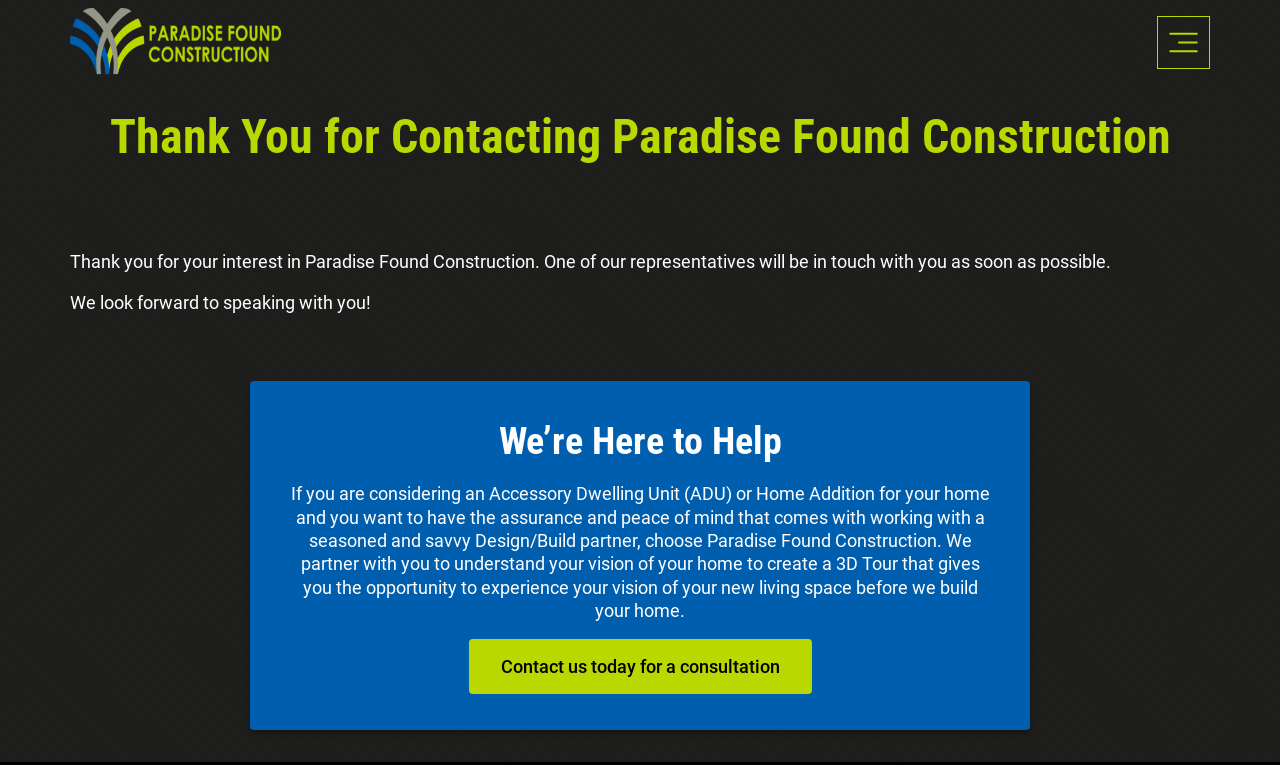Determine the heading of the webpage and extract its text content.

Thank You for Contacting Paradise Found Construction